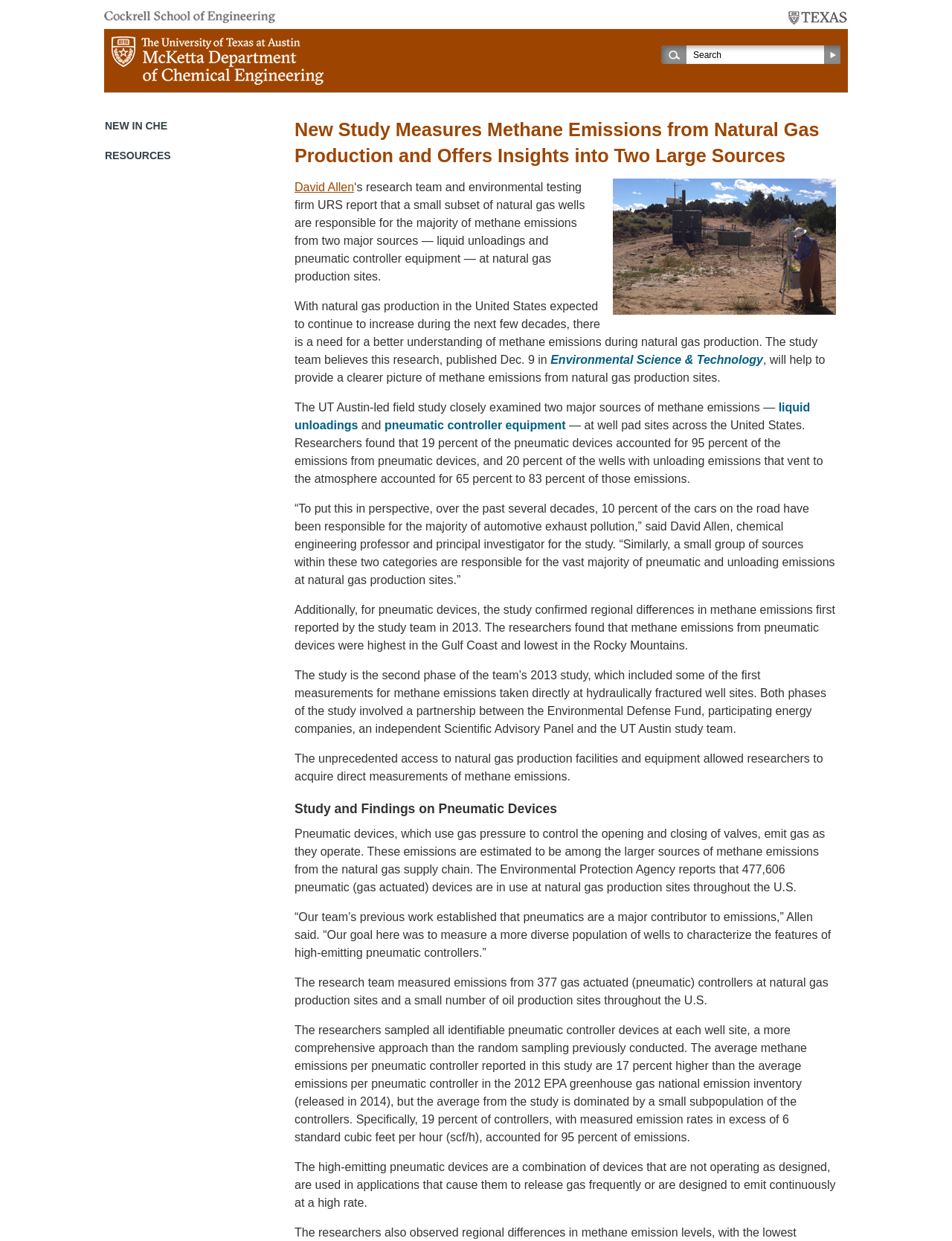Please specify the bounding box coordinates for the clickable region that will help you carry out the instruction: "Click on the image of the researcher at a natural gas well site".

[0.644, 0.144, 0.878, 0.254]